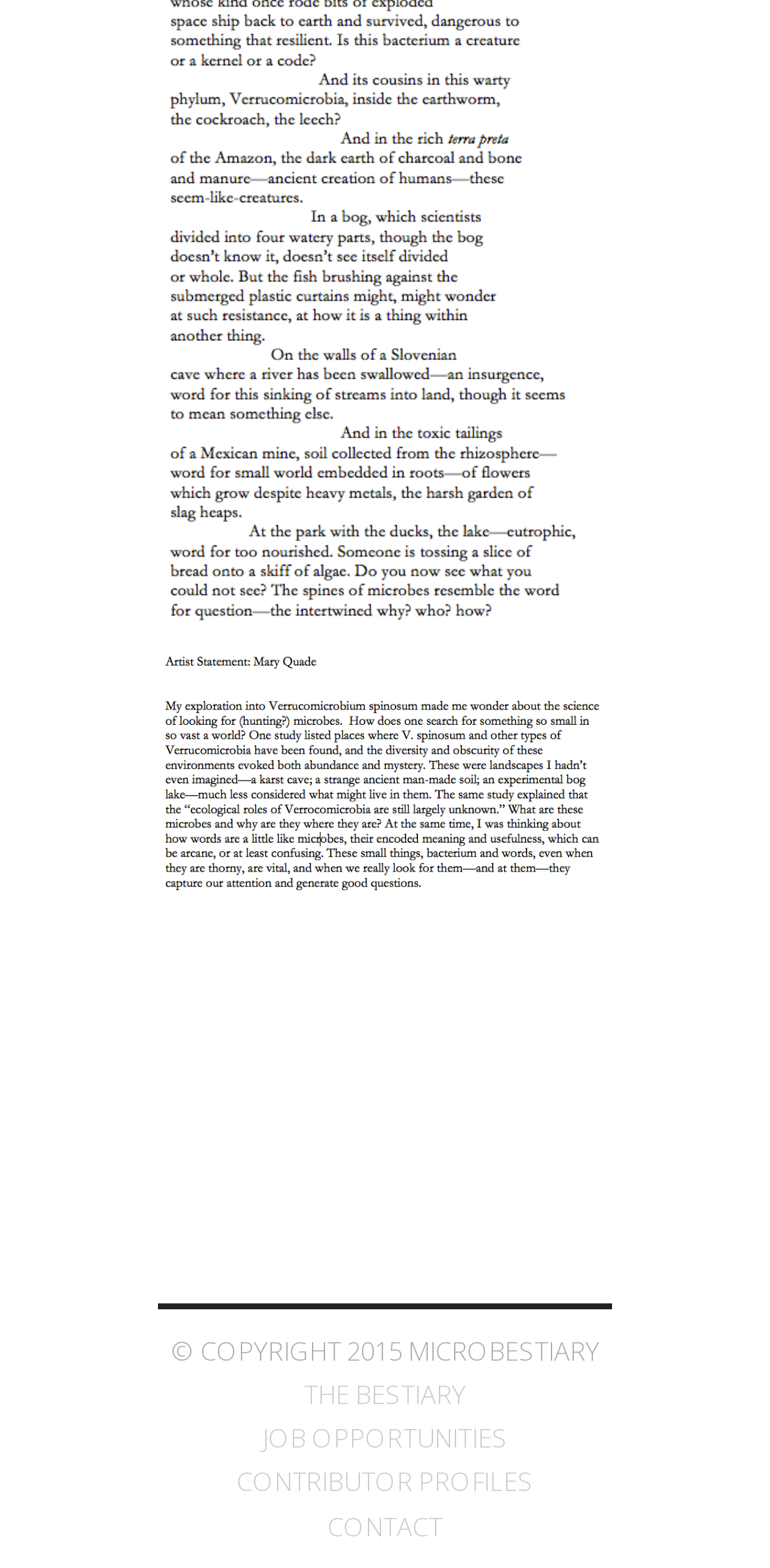What is the last link at the bottom of the page?
Please provide a full and detailed response to the question.

I looked at the link elements at the bottom of the page and found that the last one is 'CONTACT'.